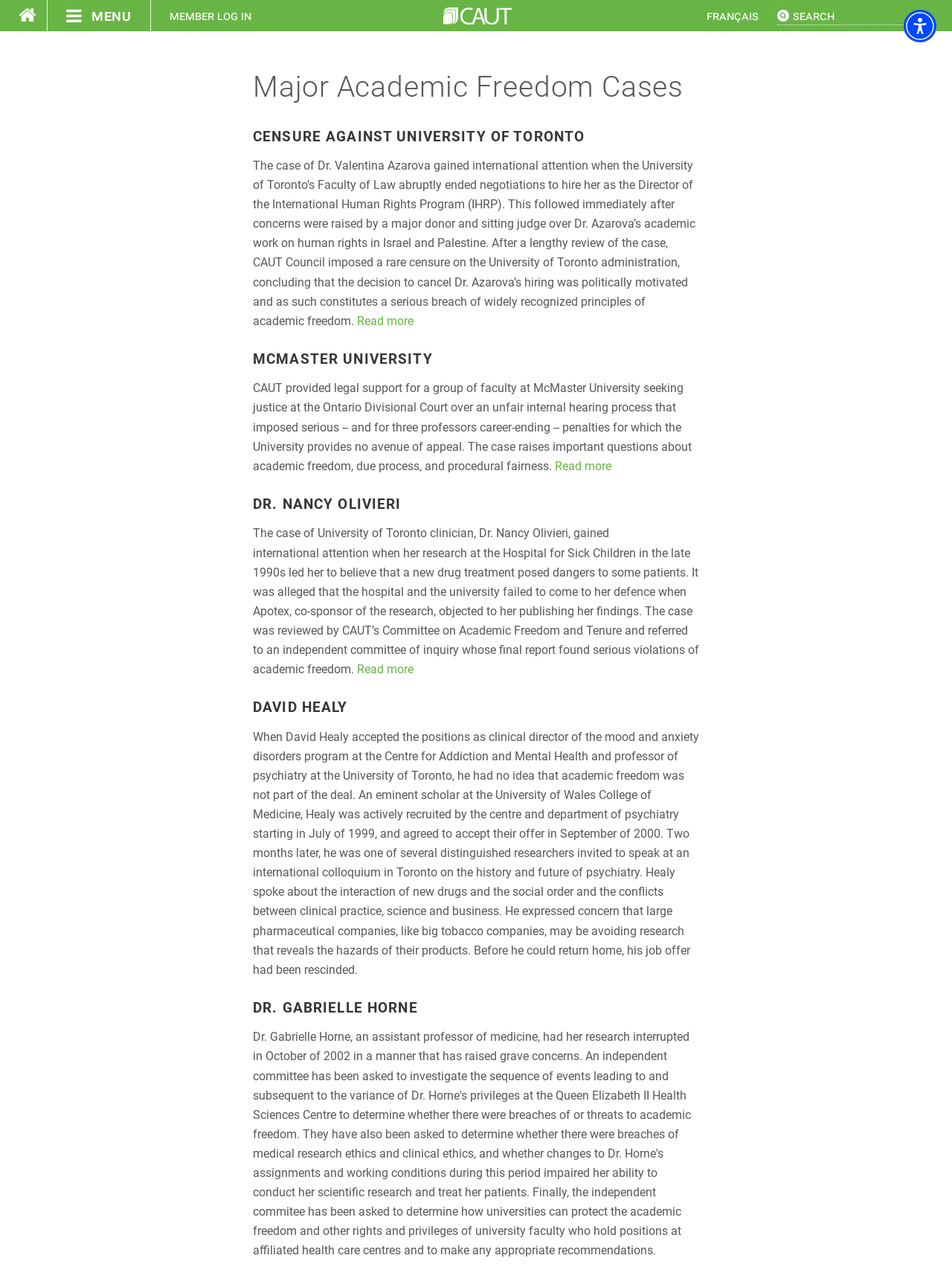What is the name of the organization?
Provide an in-depth answer to the question, covering all aspects.

The name of the organization can be found in the root element 'Major Academic Freedom Cases | CAUT' which is focused, indicating that it is the main title of the webpage.